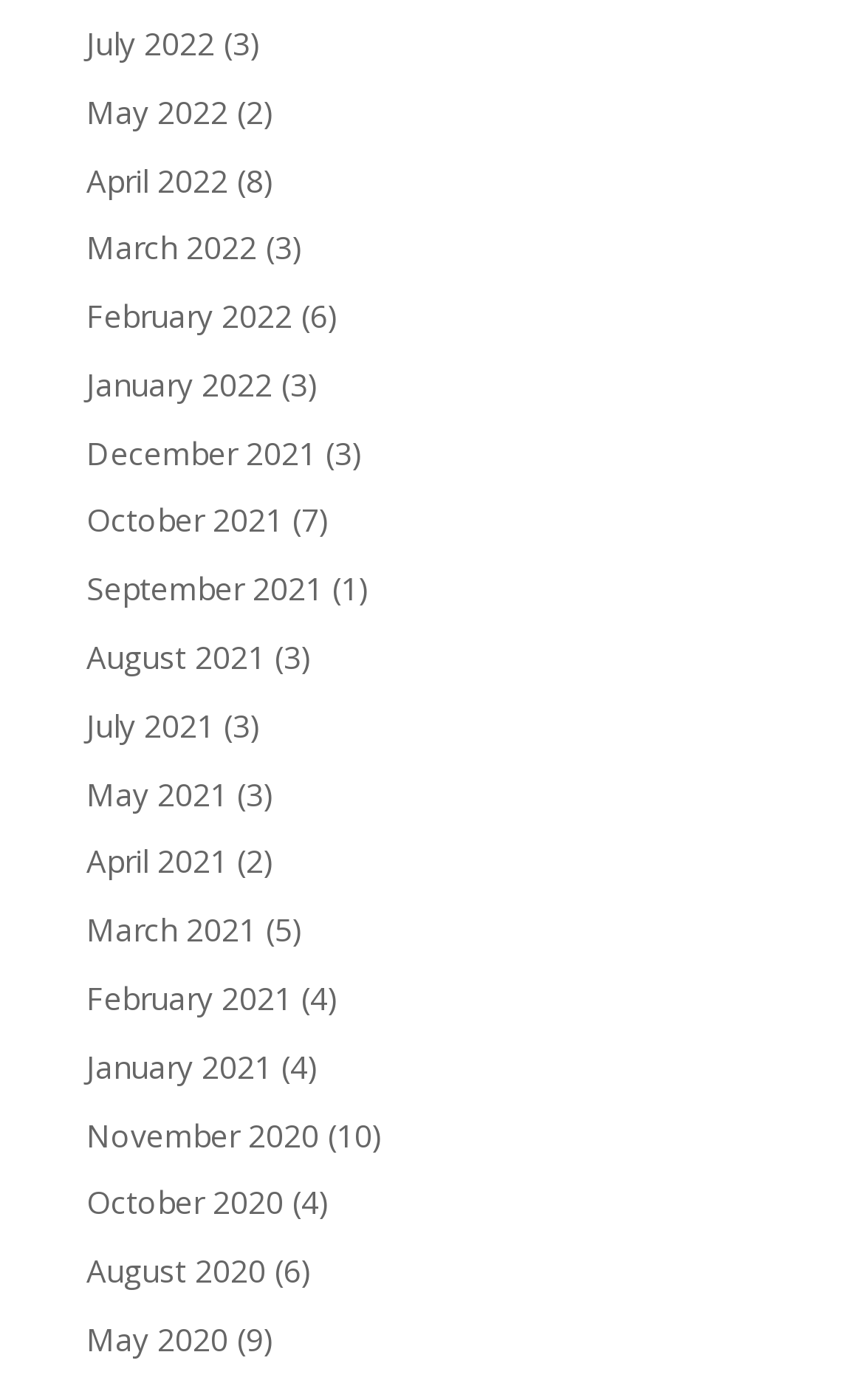Find the bounding box coordinates of the area to click in order to follow the instruction: "View May 2020".

[0.1, 0.942, 0.264, 0.972]